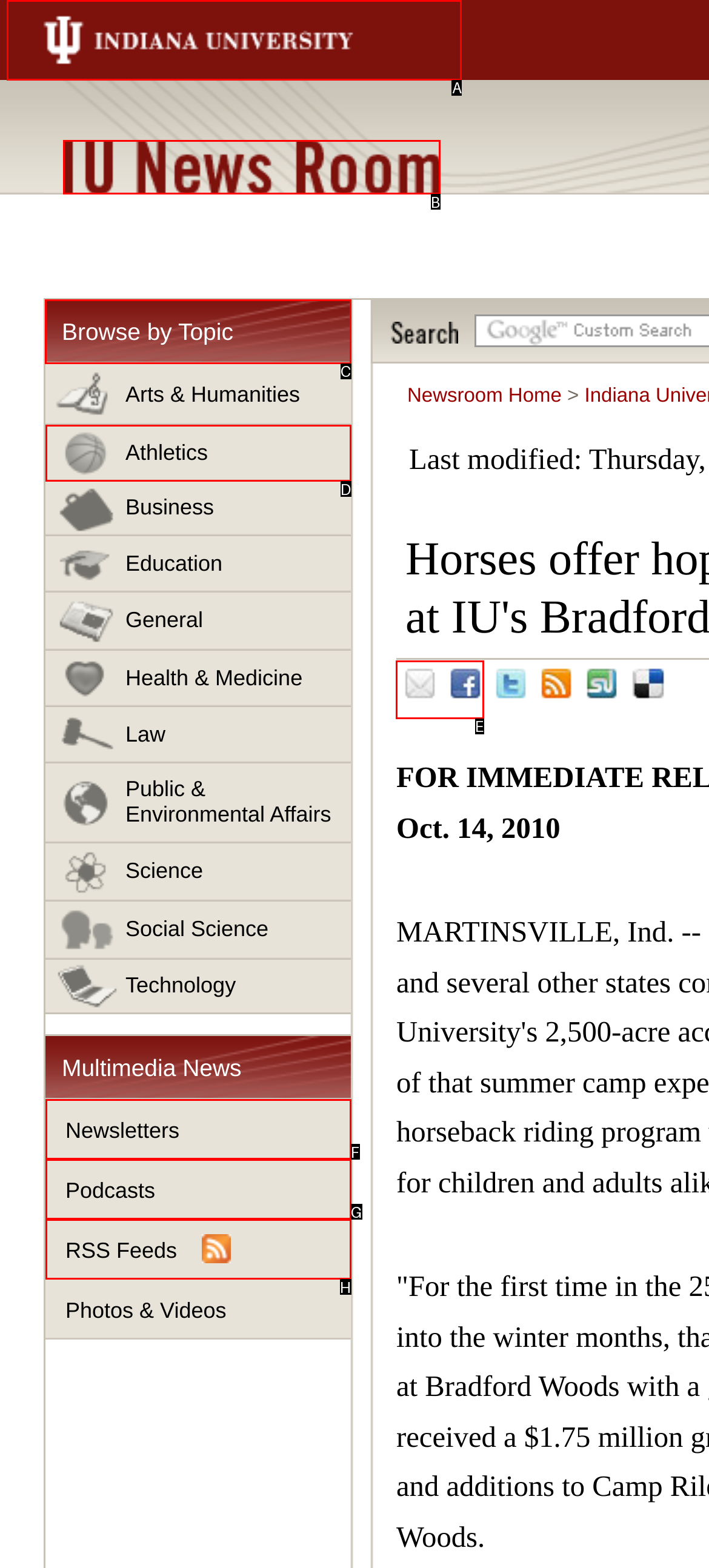Choose the UI element you need to click to carry out the task: Browse by topic.
Respond with the corresponding option's letter.

C